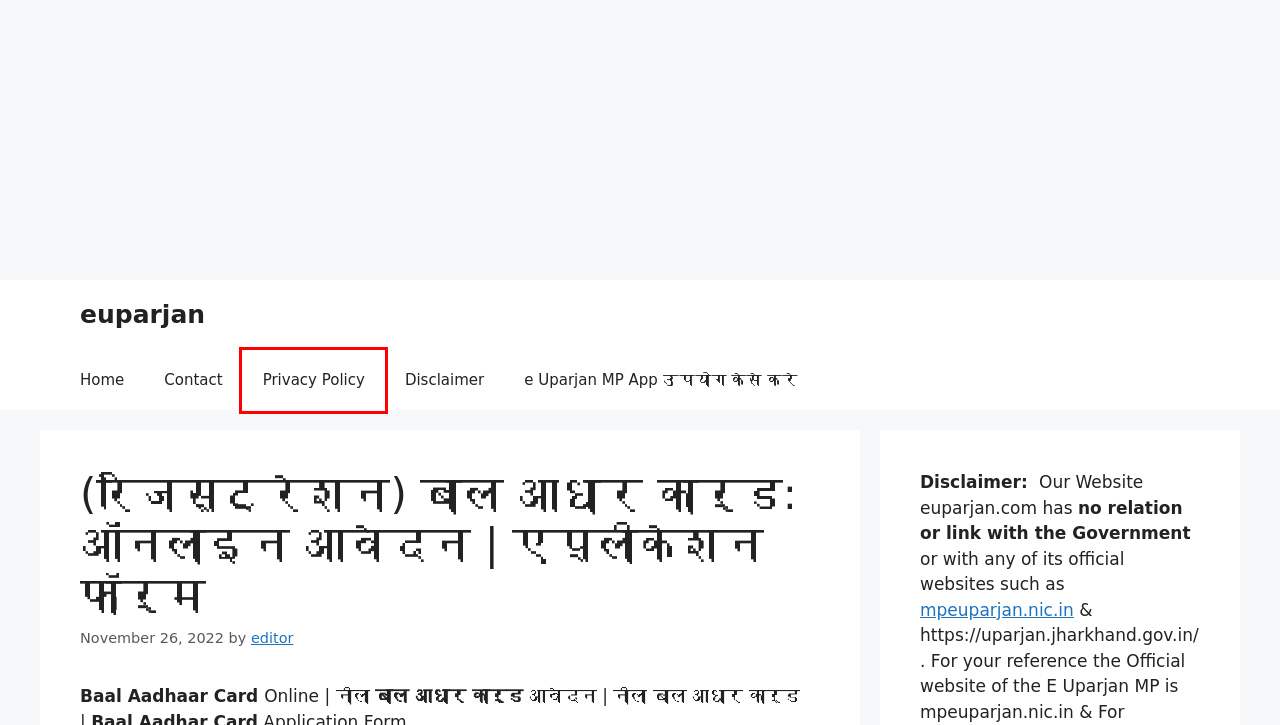Analyze the webpage screenshot with a red bounding box highlighting a UI element. Select the description that best matches the new webpage after clicking the highlighted element. Here are the options:
A. mParivahan App Download, Registration & How to Use, DL/RC Status - euparjan
B. Disclaimer - euparjan
C. जैविक खेती पोर्टल 2022: ऑनलाइन रजिस्ट्रेशन, jaivikkheti.in लॉगिन व लाभ - euparjan
D. NPR के अंतर्गत पूछे जाने वाले प्रश्नों की सूची: राष्ट्रीय जनसंख्या रजिस्टर मुख्य 21 सवाल - euparjan
E. e Uparjan MP App उपयोग केसे करे - euparjan
F. euparjan MP 2022-23 Rabi Kharif Panjiyan Registration - euparjan
G. Credit Guarantee Scheme (CGTMSE) 2022: Online Registration, Login & Features - euparjan
H. Privacy Policy - euparjan

H